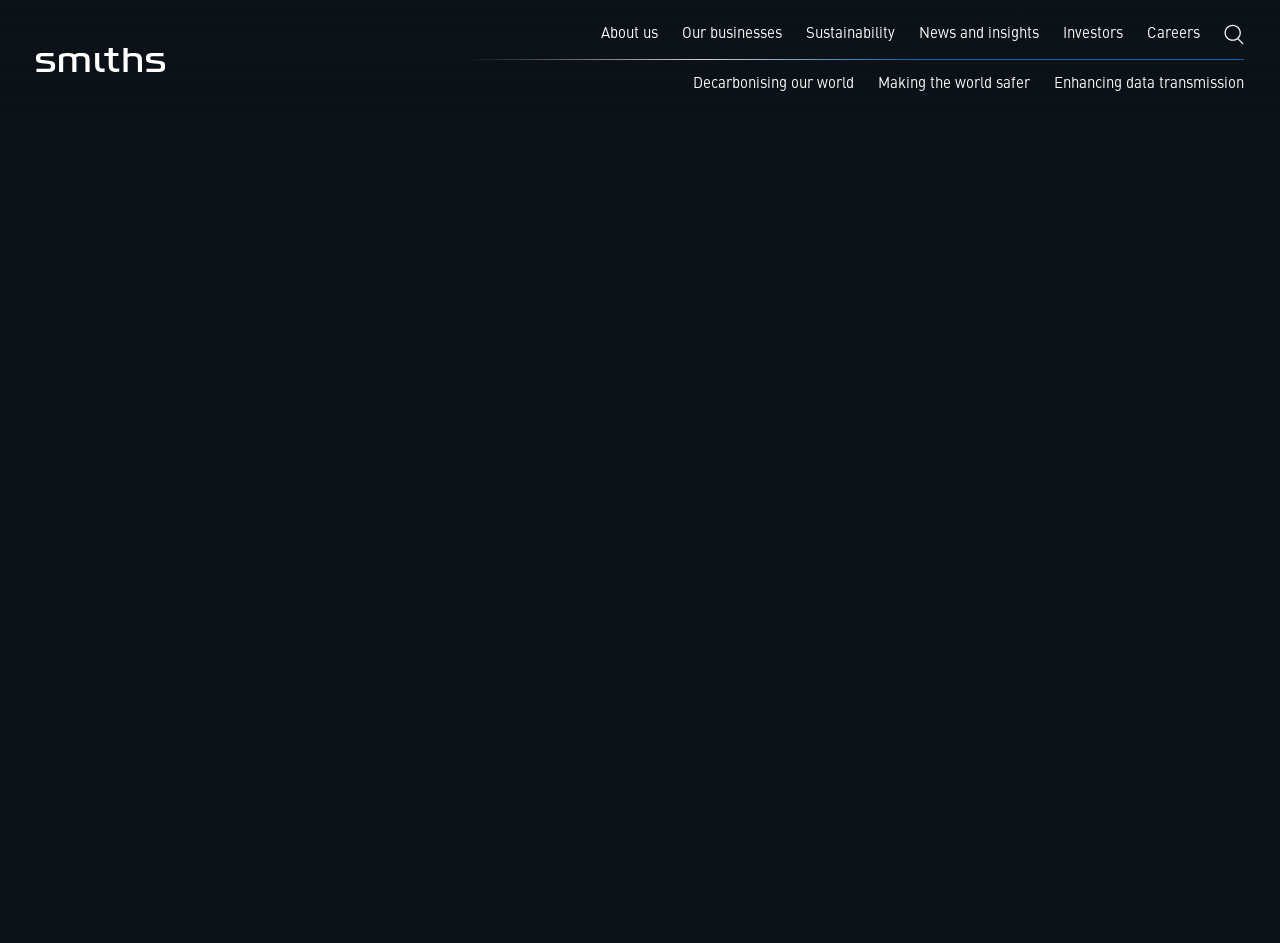Identify the bounding box for the UI element specified in this description: "News and insights". The coordinates must be four float numbers between 0 and 1, formatted as [left, top, right, bottom].

[0.073, 0.415, 0.162, 0.432]